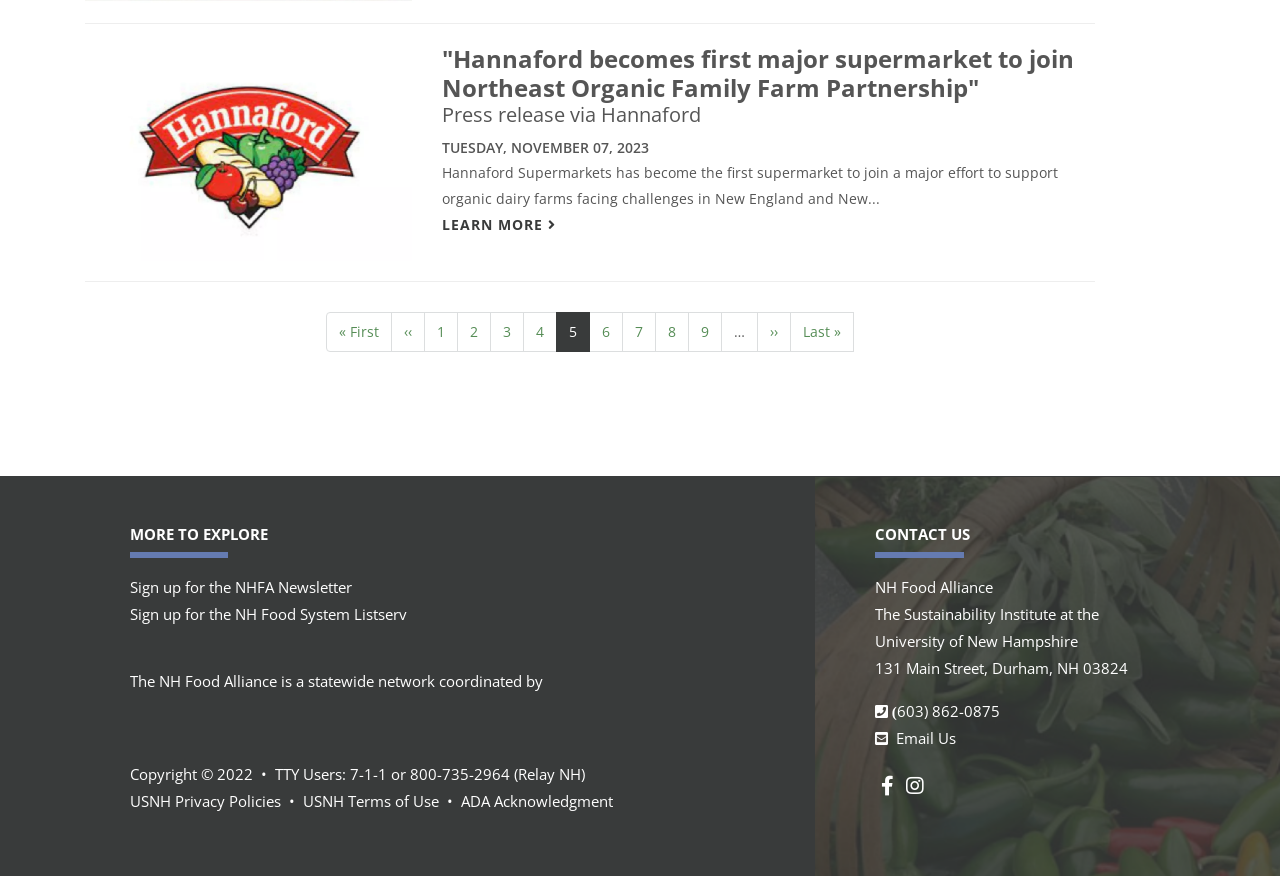What is the name of the organization that coordinates the NH Food Alliance?
Observe the image and answer the question with a one-word or short phrase response.

UNH Sustainability Institute